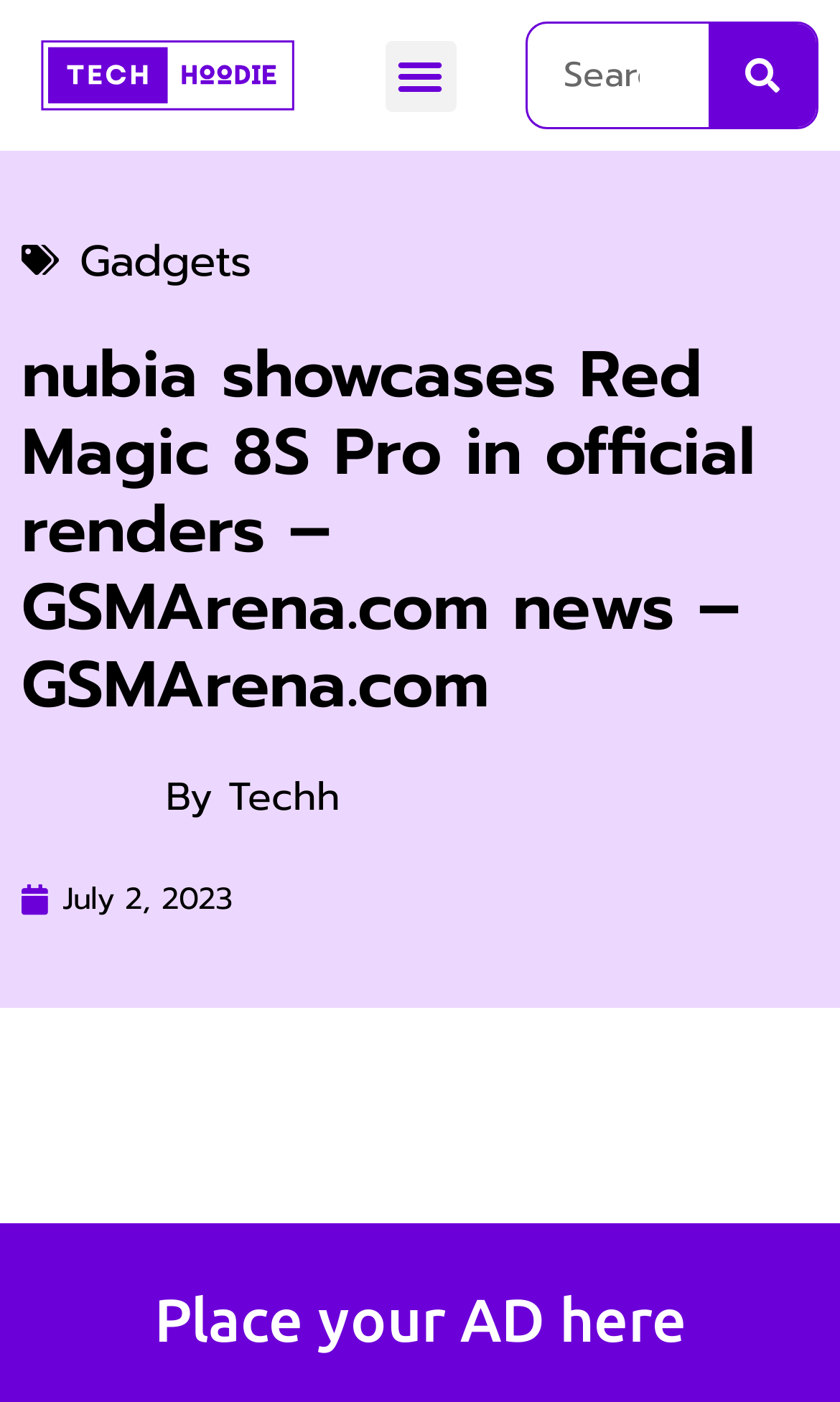Find the bounding box coordinates for the HTML element specified by: "show tech Analyzer".

None